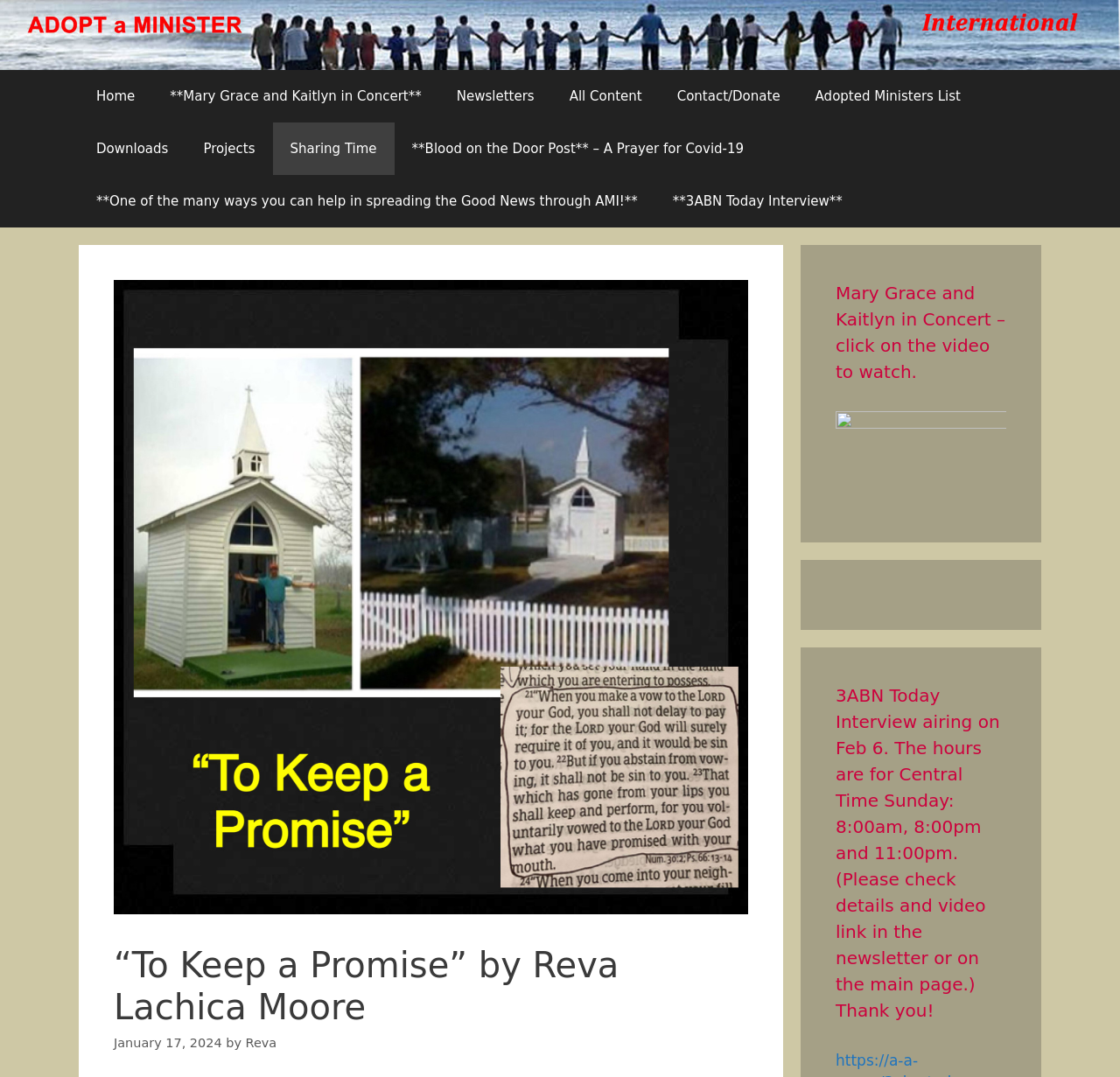Identify and provide the text of the main header on the webpage.

“To Keep a Promise” by Reva Lachica Moore